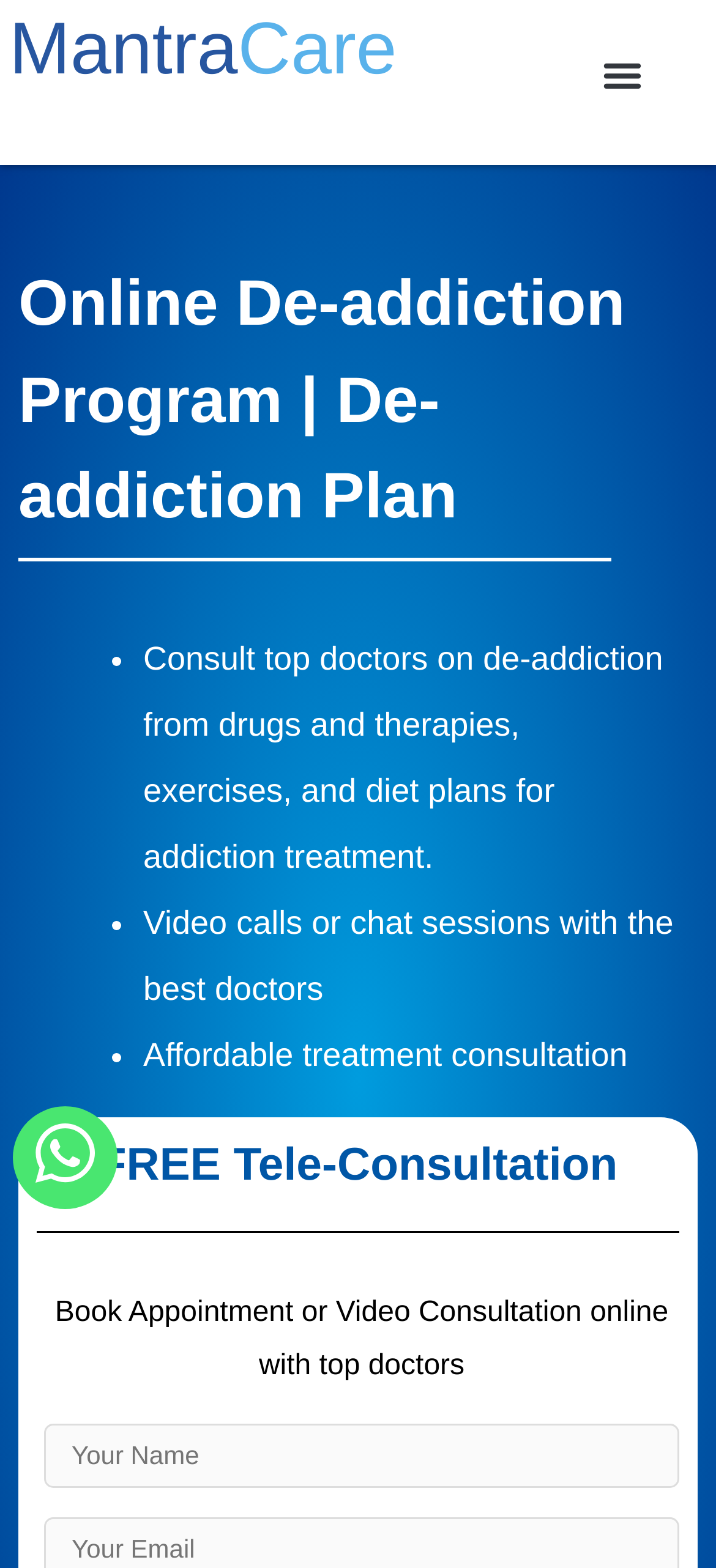What is the heading above the 'Book Appointment or Video Consultation online' text?
Using the information from the image, answer the question thoroughly.

By analyzing the bounding box coordinates, I determined that the heading 'FREE Tele-Consultation' is located above the 'Book Appointment or Video Consultation online' text.